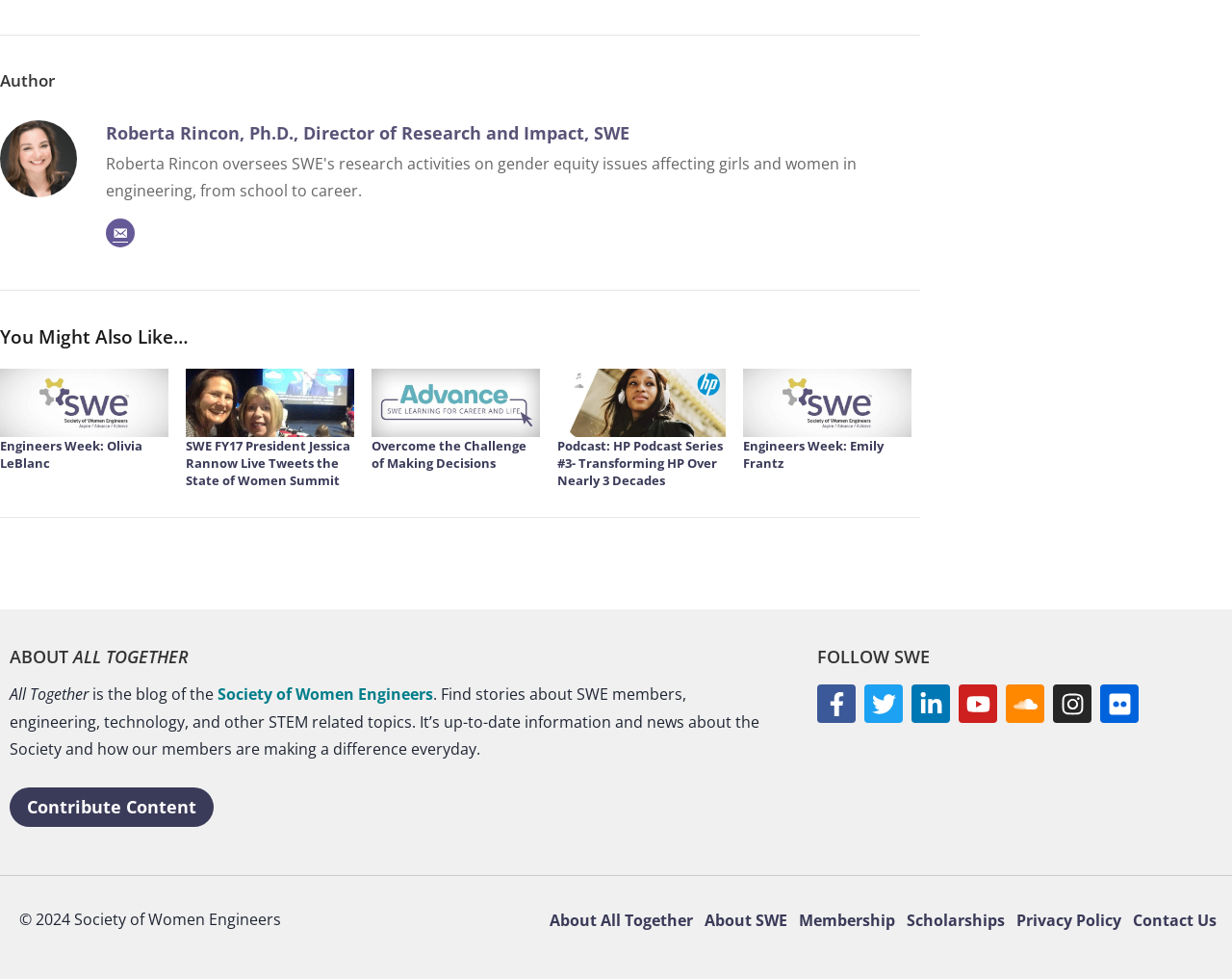From the webpage screenshot, predict the bounding box coordinates (top-left x, top-left y, bottom-right x, bottom-right y) for the UI element described here: Society of Women Engineers

[0.177, 0.698, 0.352, 0.72]